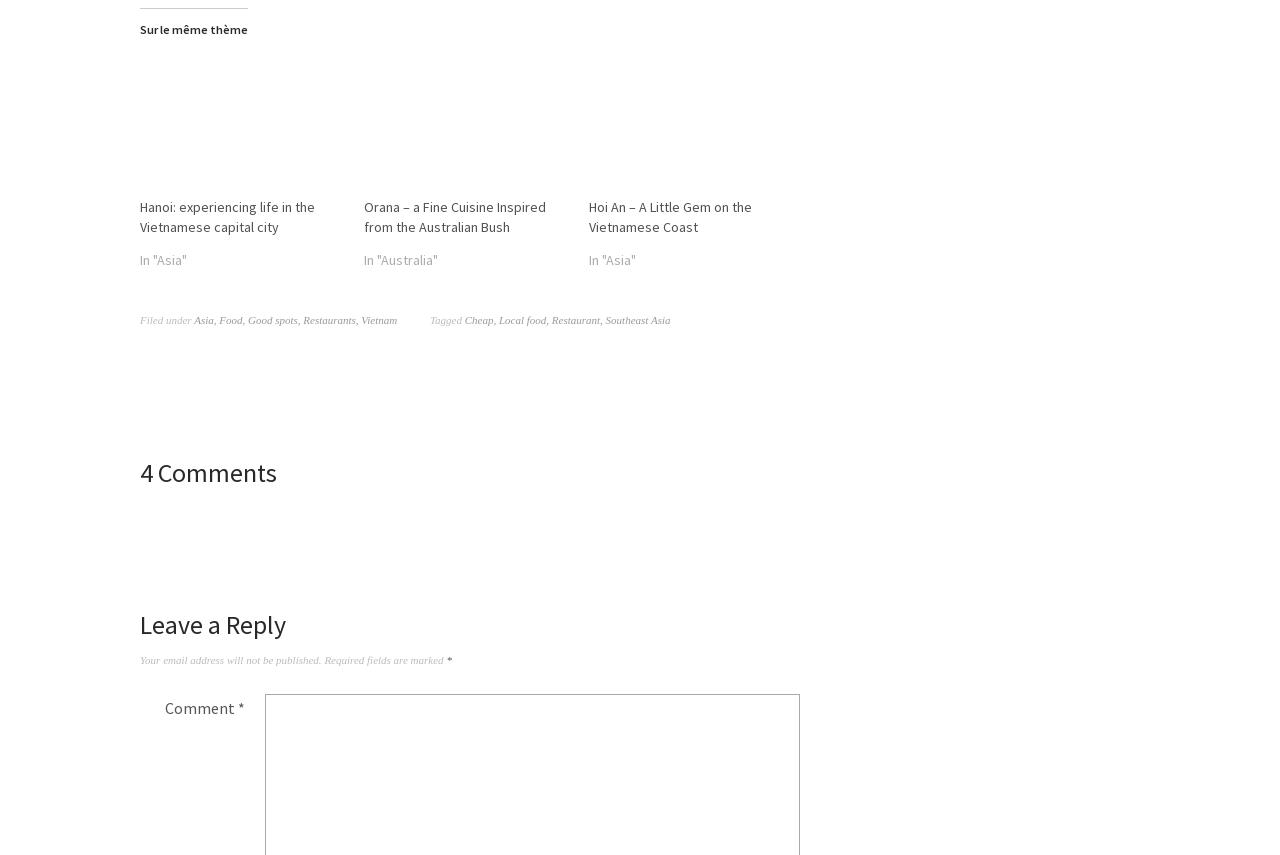Find the bounding box coordinates of the element I should click to carry out the following instruction: "View the image of Vieille batisse à Hoi an".

[0.46, 0.075, 0.62, 0.211]